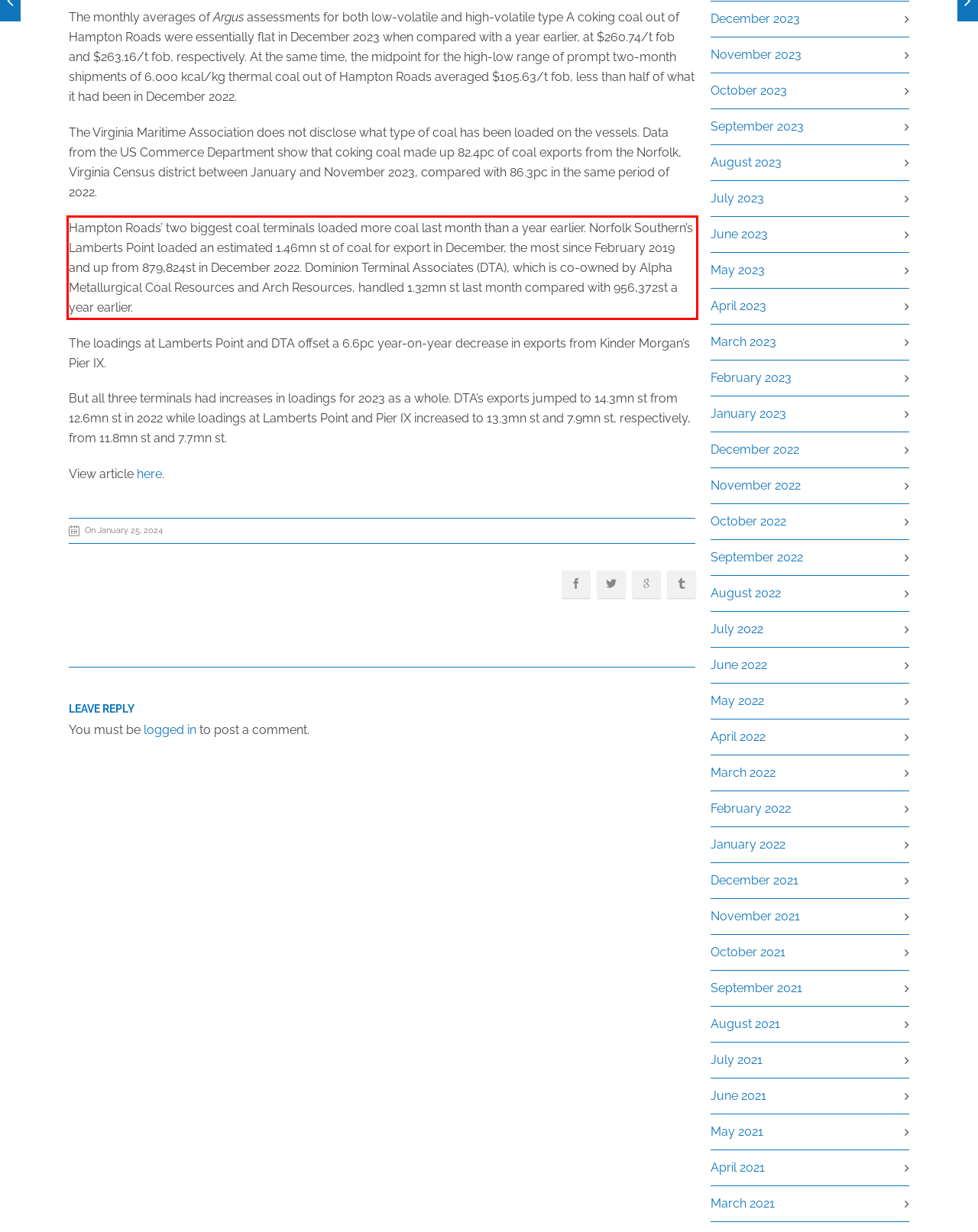Please examine the webpage screenshot and extract the text within the red bounding box using OCR.

Hampton Roads’ two biggest coal terminals loaded more coal last month than a year earlier. Norfolk Southern’s Lamberts Point loaded an estimated 1.46mn st of coal for export in December, the most since February 2019 and up from 879,824st in December 2022. Dominion Terminal Associates (DTA), which is co-owned by Alpha Metallurgical Coal Resources and Arch Resources, handled 1.32mn st last month compared with 956,372st a year earlier.